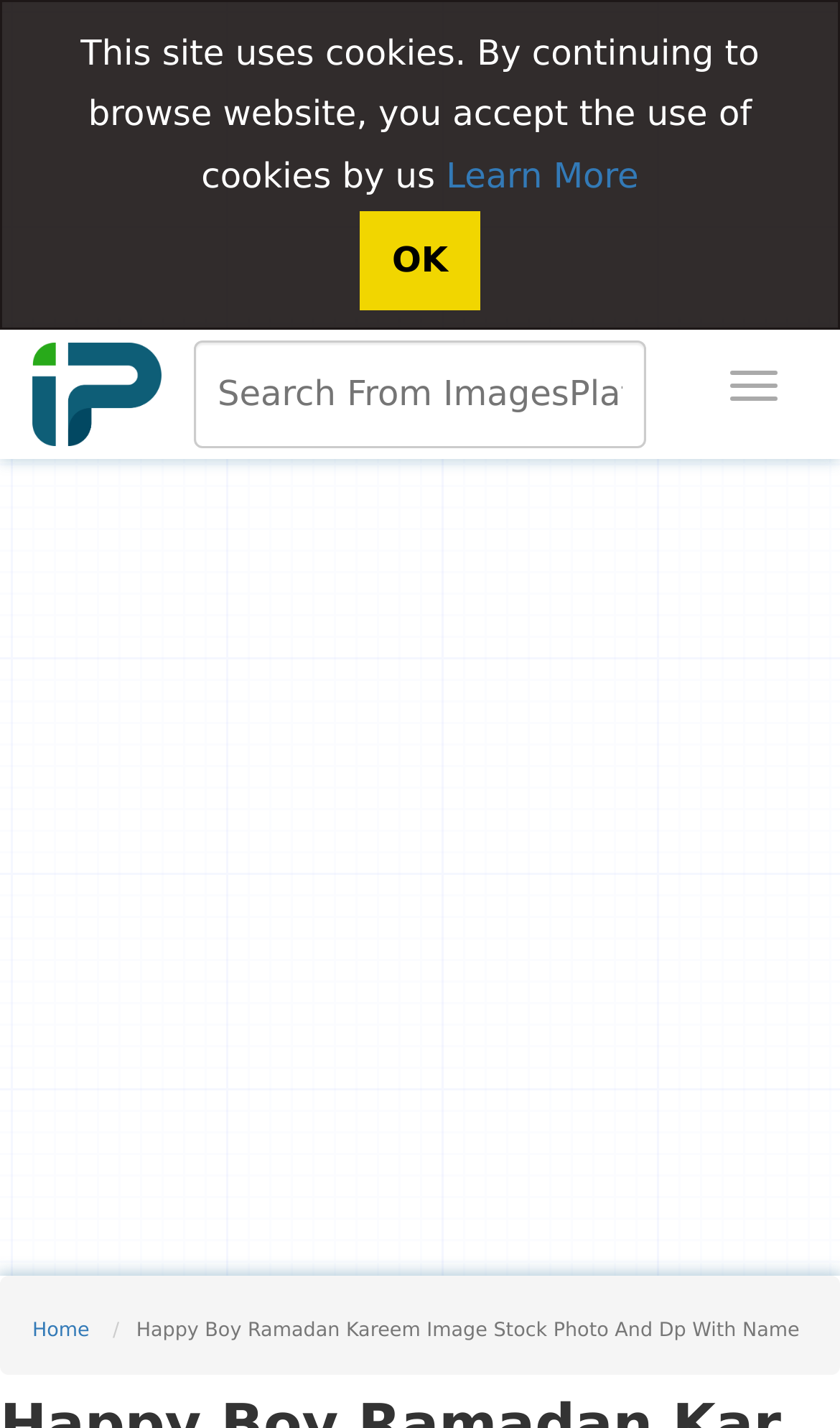What is the purpose of the search field?
Look at the image and answer the question with a single word or phrase.

To search for images